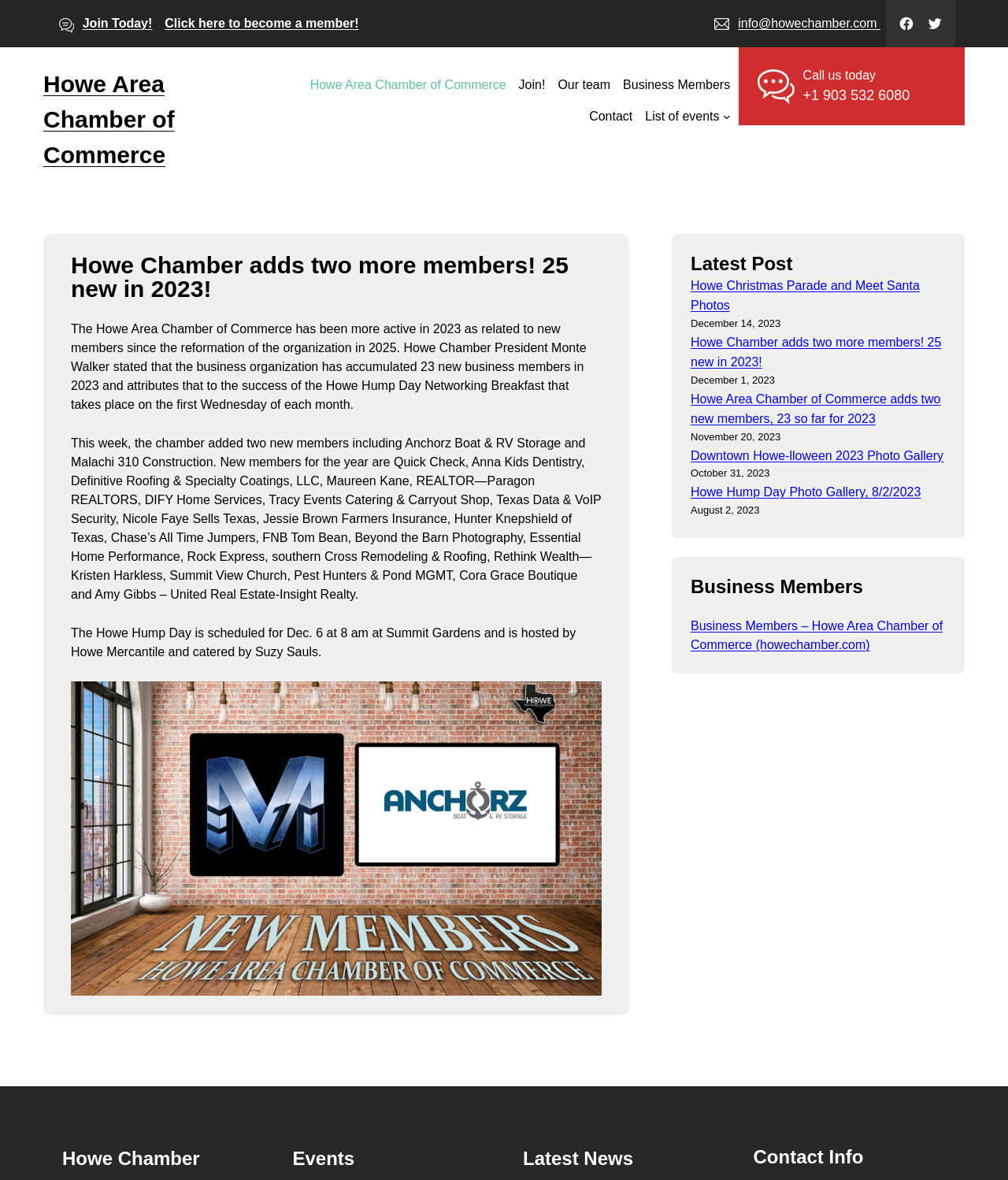Please identify the primary heading on the webpage and return its text.

Howe Area Chamber of Commerce